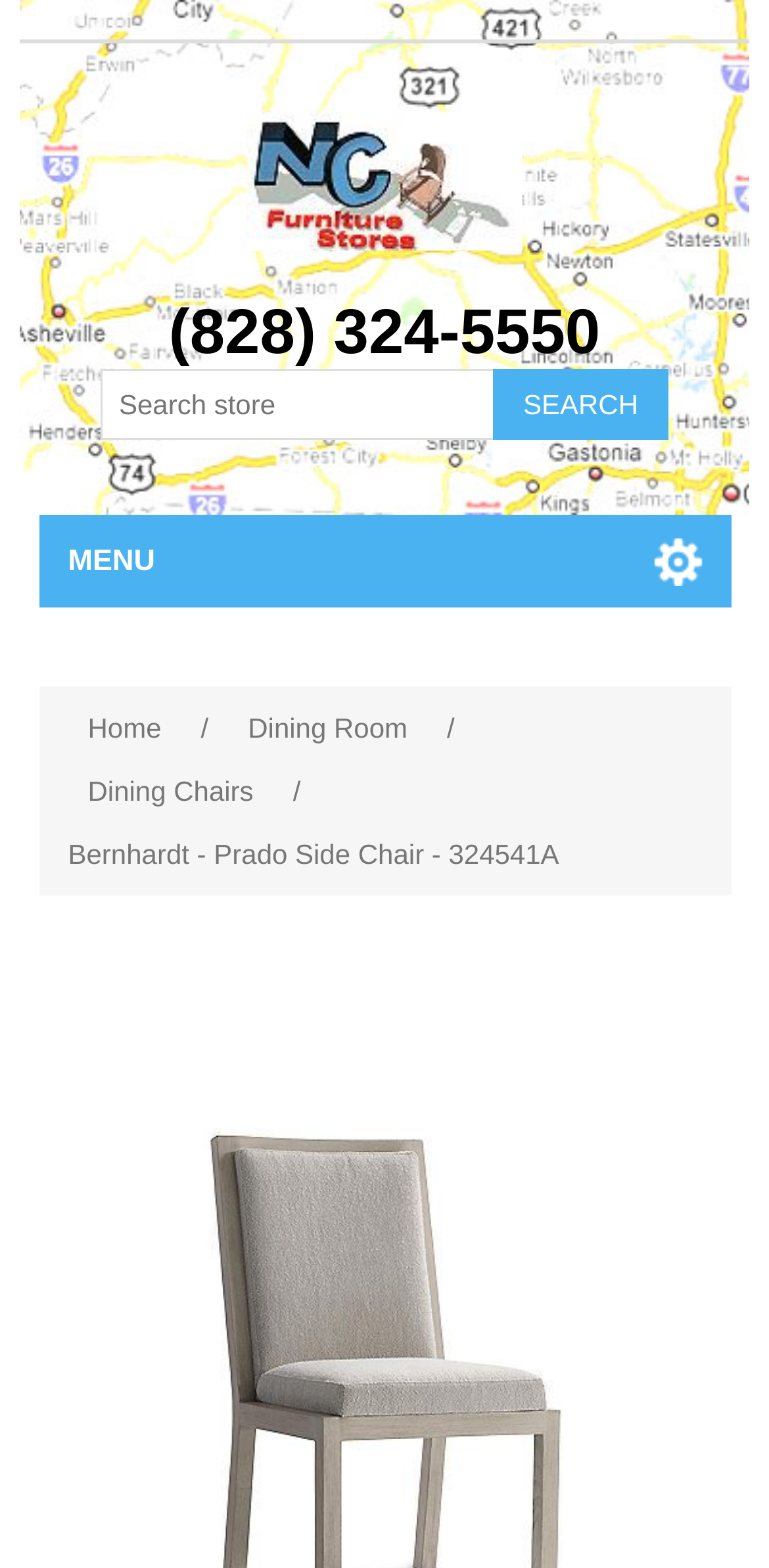Analyze the image and give a detailed response to the question:
What is the purpose of the textbox?

I found the purpose of the textbox by looking at the static text element that contains the label of the textbox, which is 'Search store'.